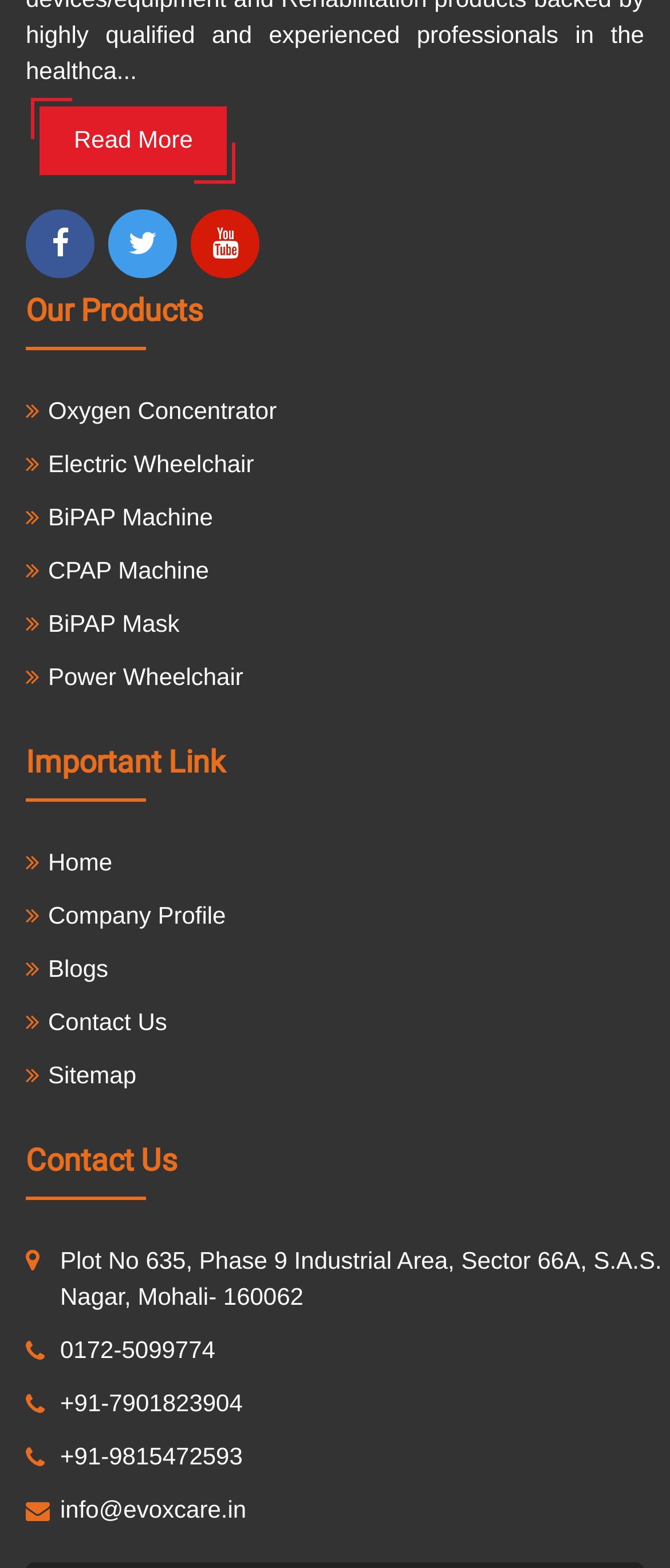How many phone numbers are listed on this webpage? Refer to the image and provide a one-word or short phrase answer.

Three